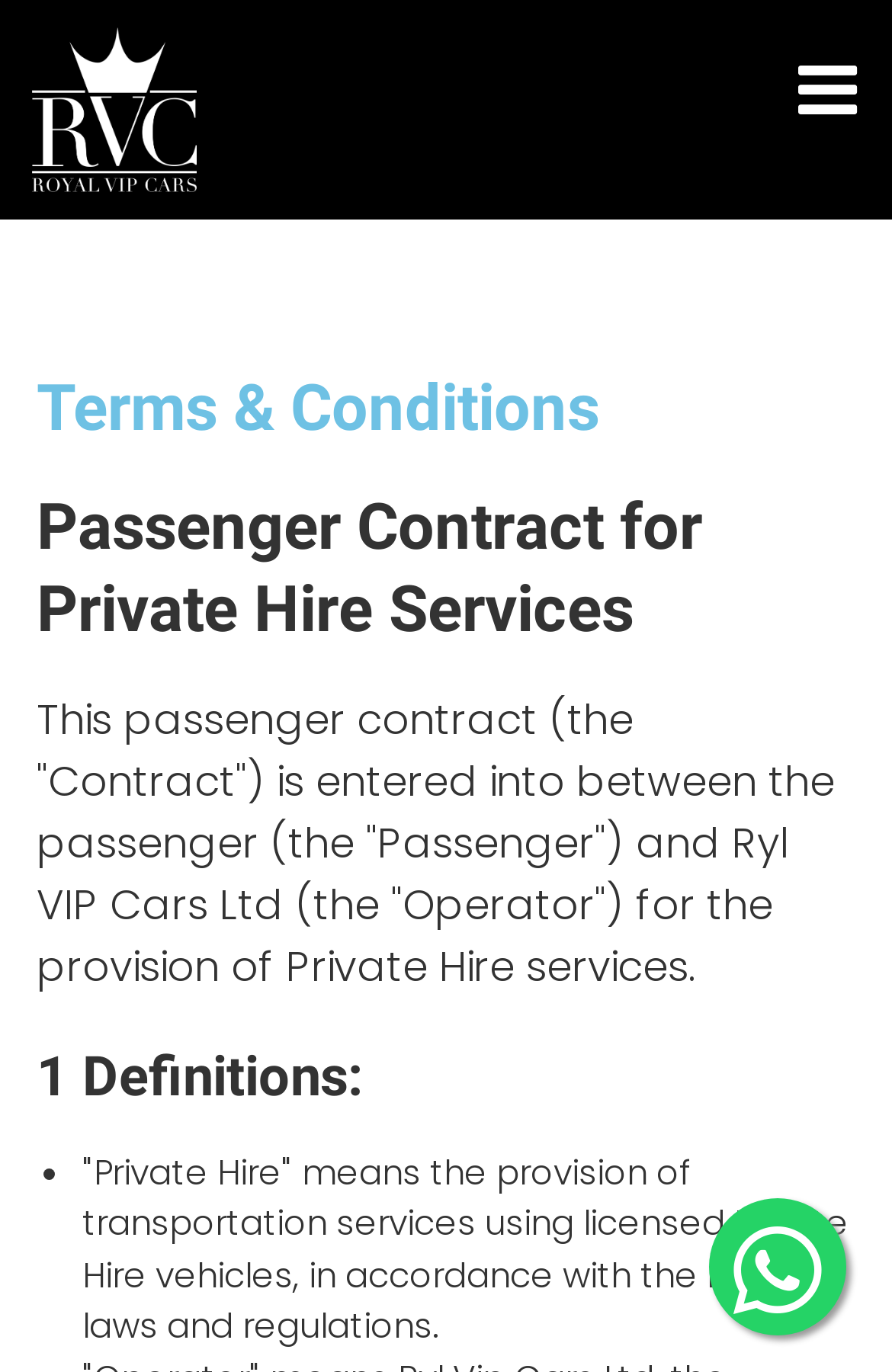Give a concise answer using only one word or phrase for this question:
What is the icon on the top right corner of the webpage?

uf0c9